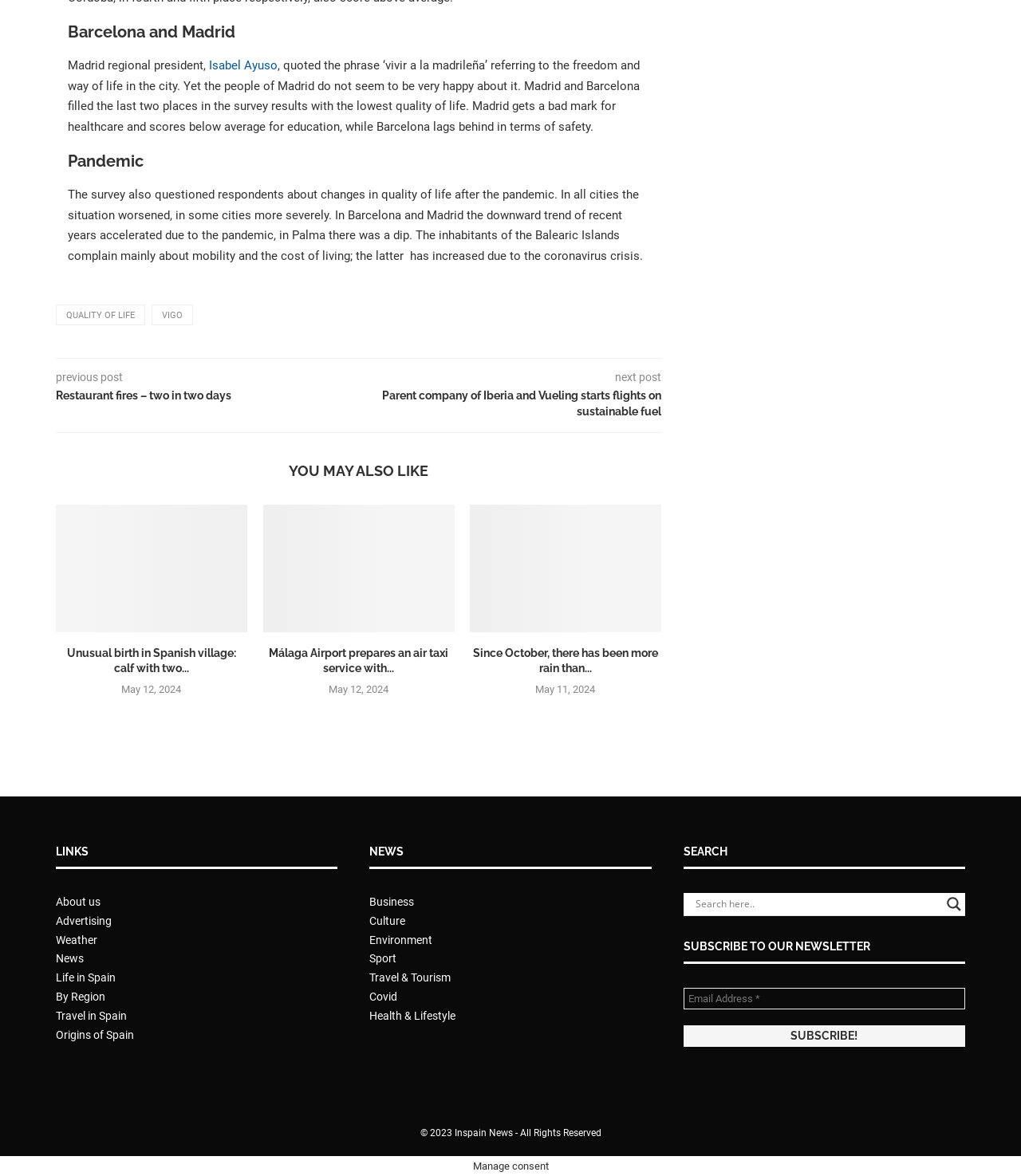Identify the bounding box coordinates of the region that should be clicked to execute the following instruction: "Check News".

None